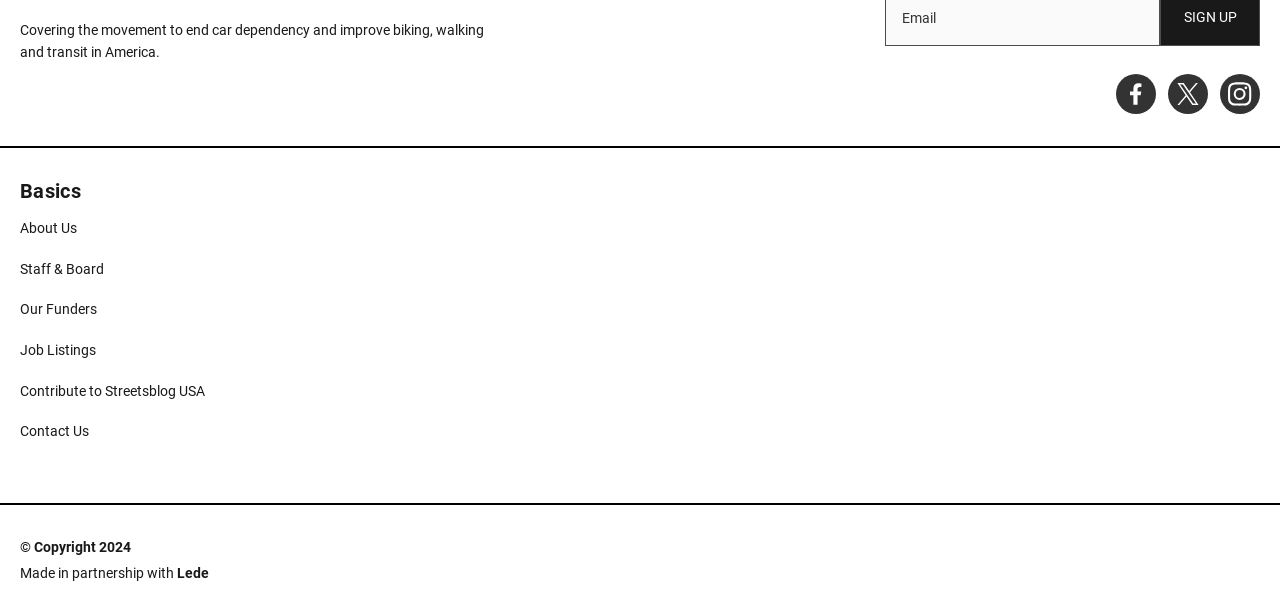Pinpoint the bounding box coordinates of the element you need to click to execute the following instruction: "Read about the staff and board of Streetsblog USA". The bounding box should be represented by four float numbers between 0 and 1, in the format [left, top, right, bottom].

[0.016, 0.42, 0.081, 0.455]